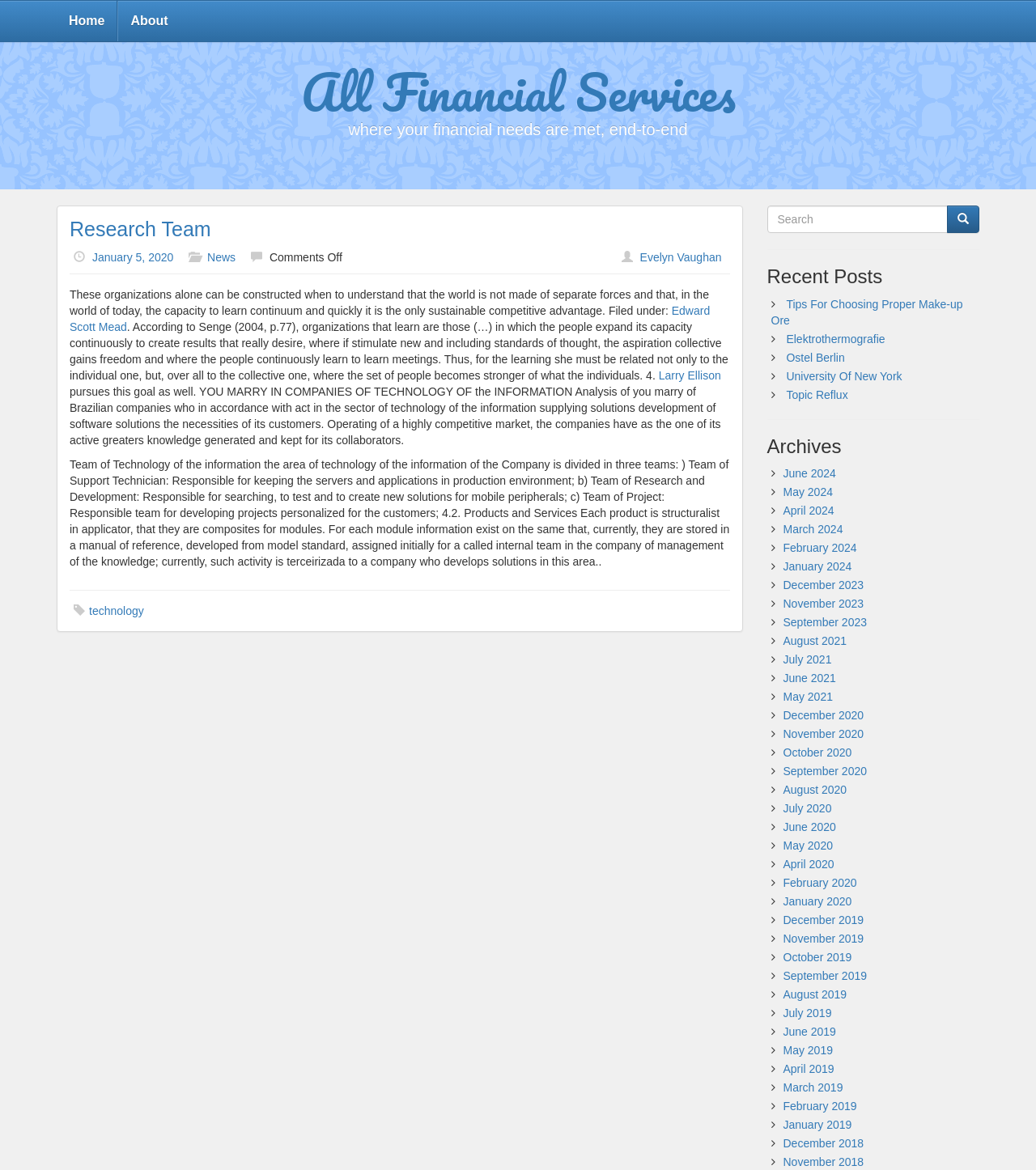Identify the bounding box coordinates of the element that should be clicked to fulfill this task: "Click on the 'Home' link". The coordinates should be provided as four float numbers between 0 and 1, i.e., [left, top, right, bottom].

[0.055, 0.001, 0.113, 0.035]